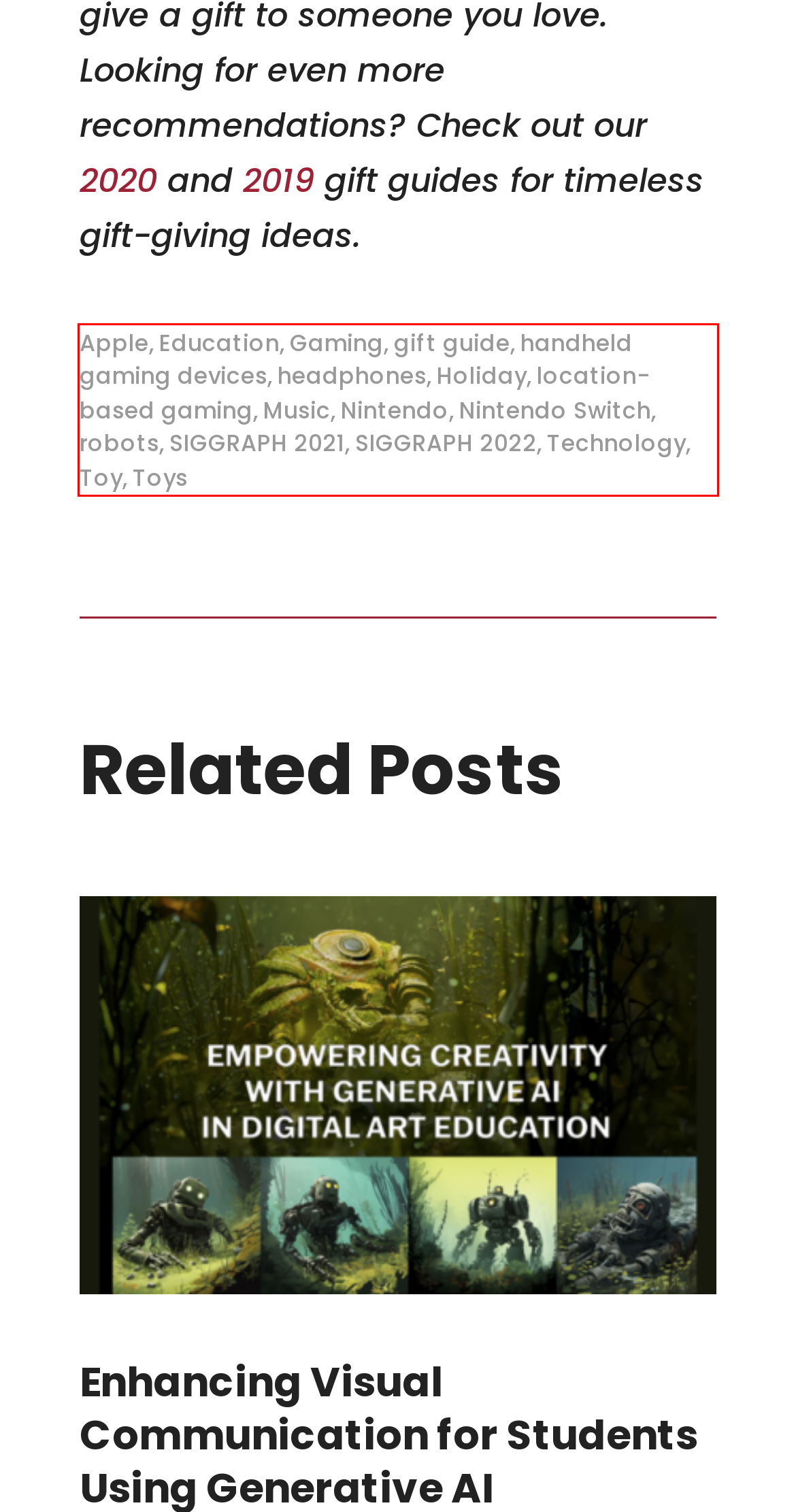There is a screenshot of a webpage with a red bounding box around a UI element. Please use OCR to extract the text within the red bounding box.

Apple Education Gaming gift guide handheld gaming devices headphones Holiday location-based gaming Music Nintendo Nintendo Switch robots SIGGRAPH 2021 SIGGRAPH 2022 Technology Toy Toys